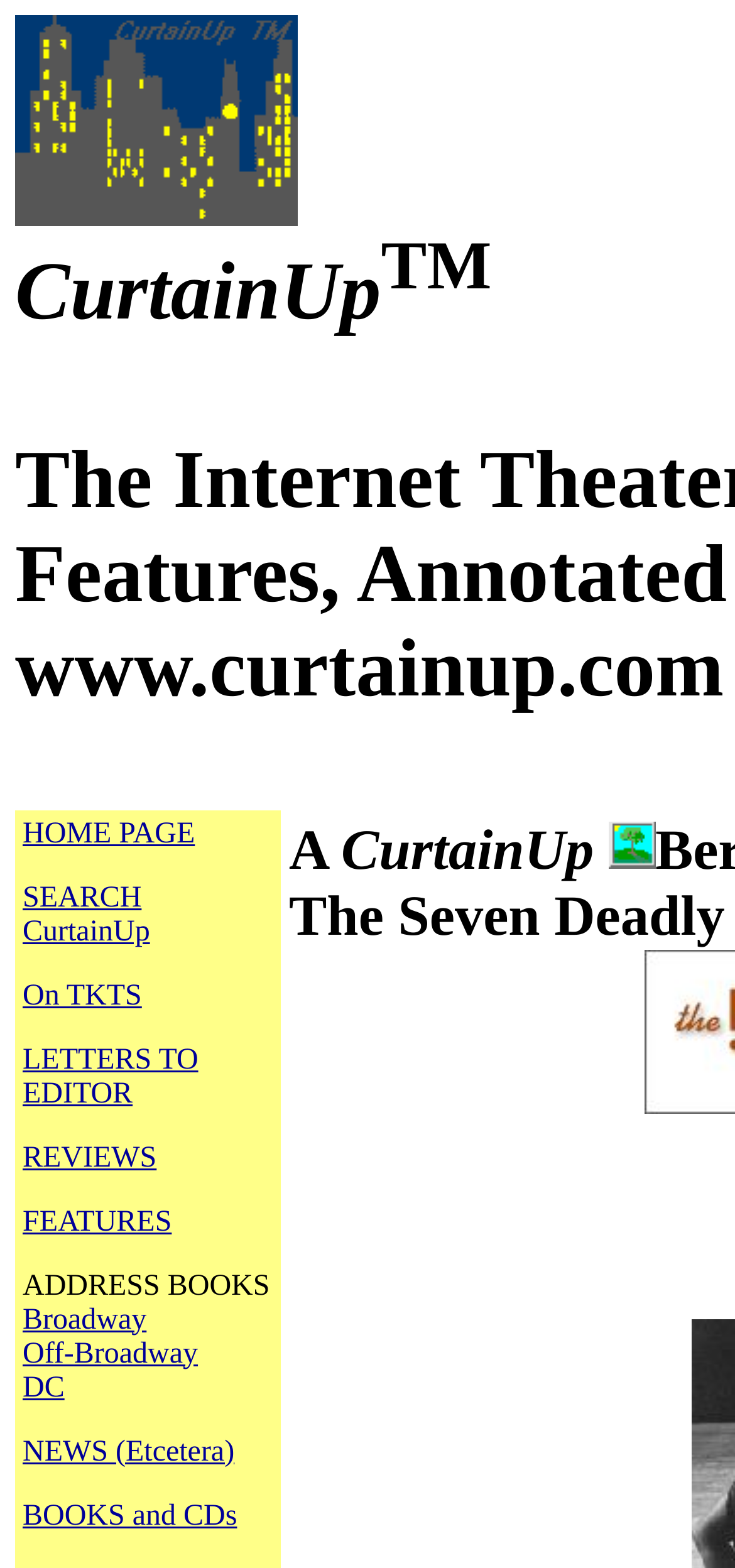Could you highlight the region that needs to be clicked to execute the instruction: "go to Berkshire page"?

[0.827, 0.524, 0.891, 0.554]